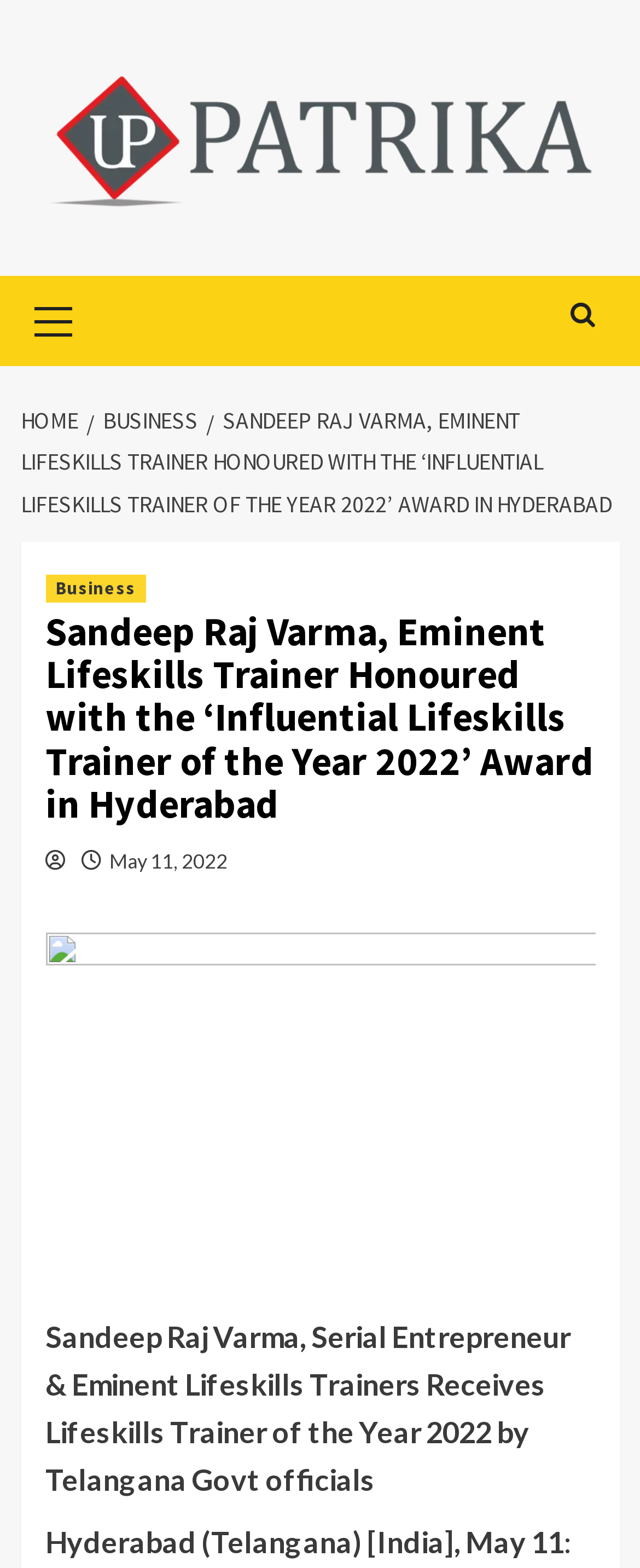Using the provided description: "title="Search"", find the bounding box coordinates of the corresponding UI element. The output should be four float numbers between 0 and 1, in the format [left, top, right, bottom].

[0.878, 0.184, 0.942, 0.22]